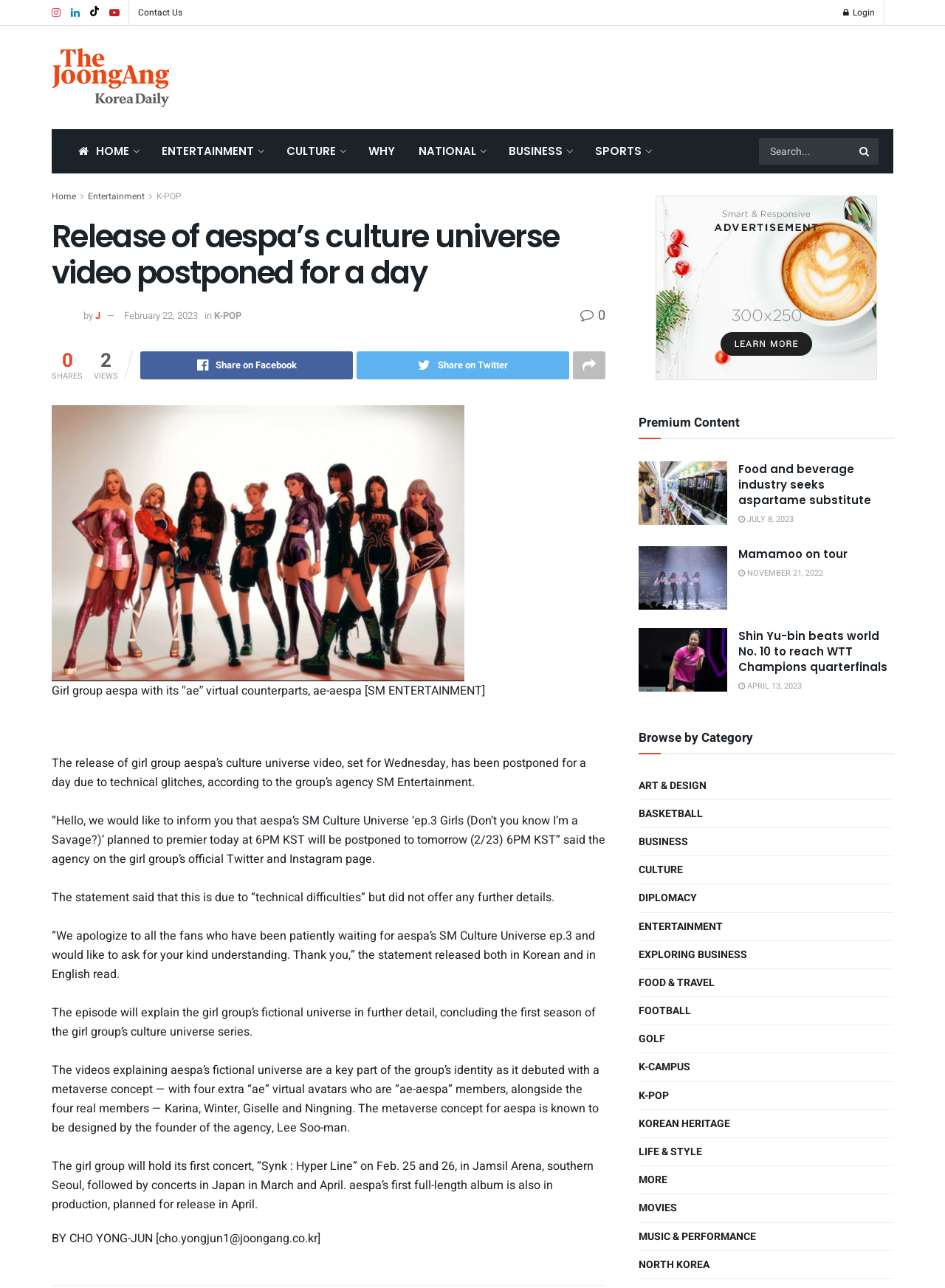Give a complete and precise description of the webpage's appearance.

This webpage is from THE JOONGANG KOREA DAILY, a Korean news outlet. At the top, there is a navigation bar with links to various sections, including HOME, ENTERTAINMENT, CULTURE, and BUSINESS. On the top right, there is a search bar and a login button.

Below the navigation bar, there is a main article about the release of aespa's culture universe video being postponed for a day due to technical glitches. The article includes an image of the girl group aespa with its virtual counterparts, ae-aespa. The text is divided into paragraphs, with the main content of the article explaining the reason for the postponement and the group's upcoming concert and album release.

On the right side of the page, there is a section titled "Premium Content" with three article previews, each with an image and a headline. The articles are about the food and beverage industry seeking an aspartame substitute, Mamamoo's tour, and Shin Yu-bin beating a world No. 10 to reach the WTT Champions quarterfinals.

Below the main article, there is a section titled "Browse by Category" with links to various categories, including ART & DESIGN, BASKETBALL, BUSINESS, and K-POP.